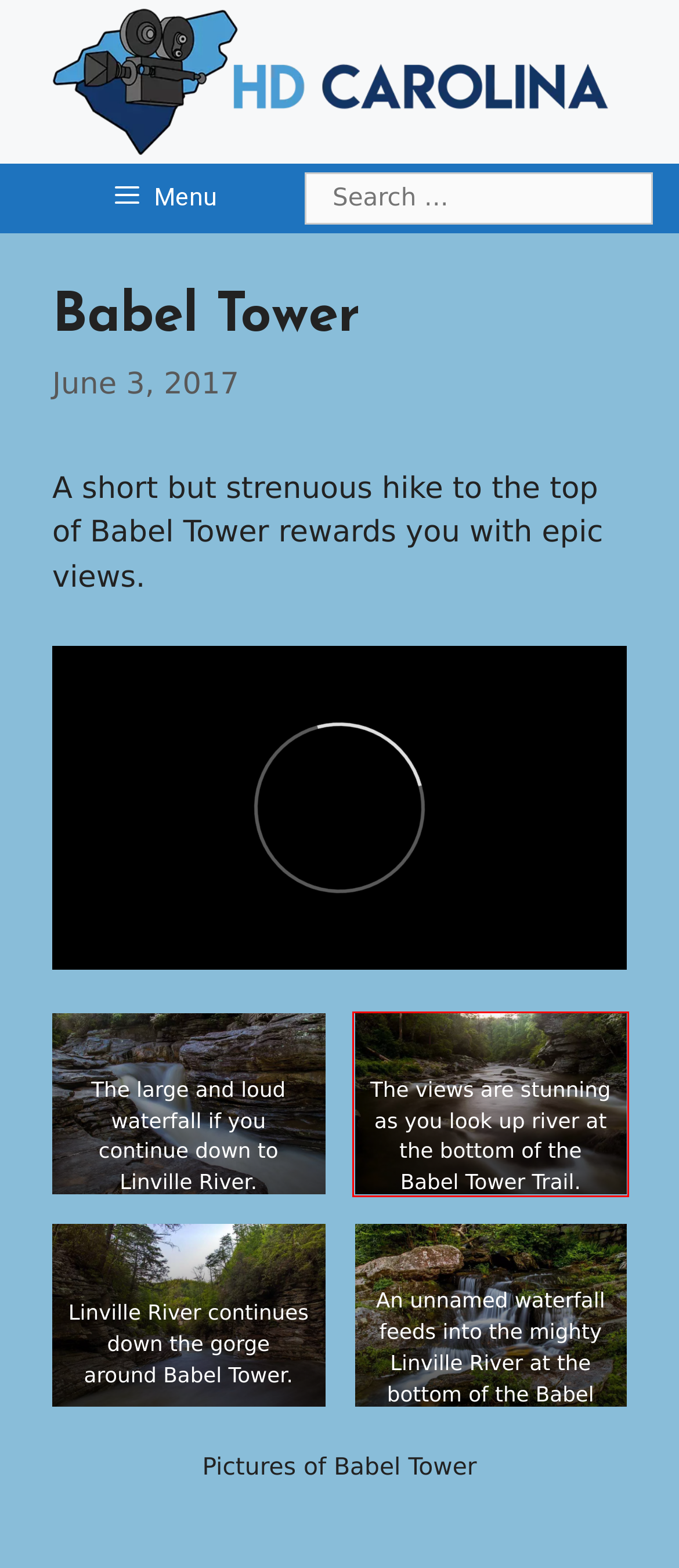Examine the screenshot of the webpage, which has a red bounding box around a UI element. Select the webpage description that best fits the new webpage after the element inside the red bounding box is clicked. Here are the choices:
A. Linville River Downstream Babel Tower Trail – HD Carolina
B. Linville Falls – HD Carolina
C. Unnamed Waterfall Babel Tower Trail – HD Carolina
D. Terms and Conditions (“Terms”) – HD Carolina
E. Linville River Upstream Babel Tower Trail – HD Carolina
F. HD Carolina
G. Episodes – HD Carolina
H. Contact Us – HD Carolina

E